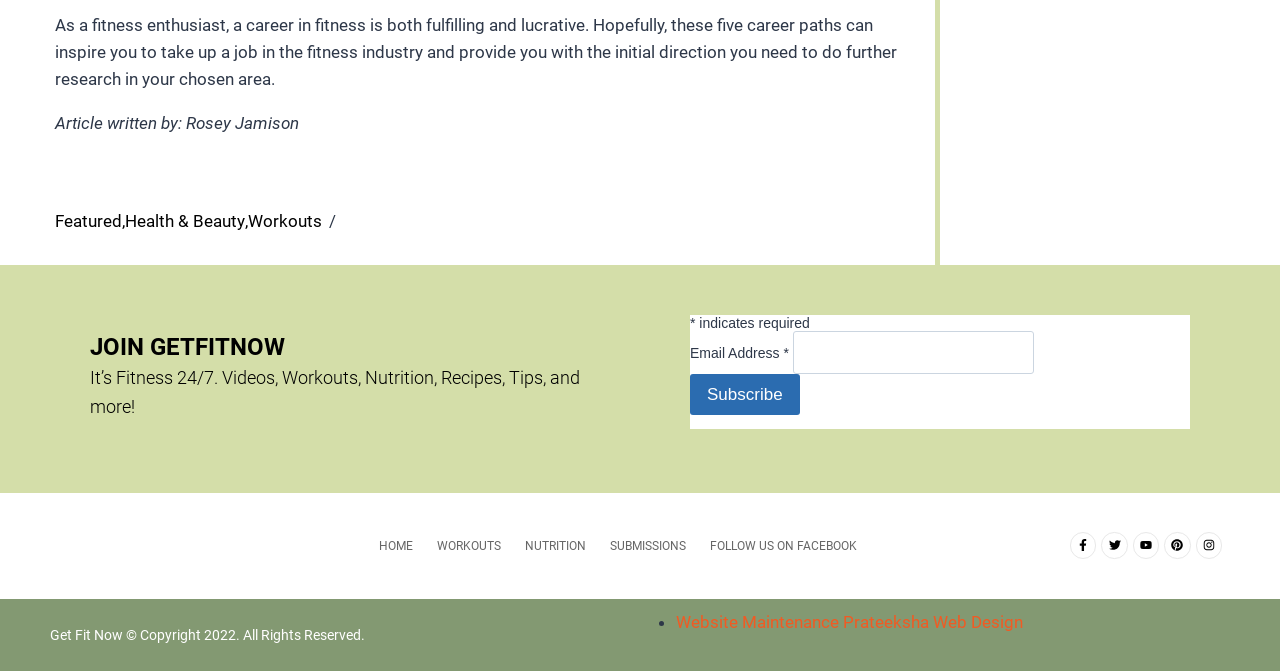Identify the bounding box of the UI element described as follows: "Website Maintenance Prateeksha Web Design". Provide the coordinates as four float numbers in the range of 0 to 1 [left, top, right, bottom].

[0.528, 0.911, 0.799, 0.941]